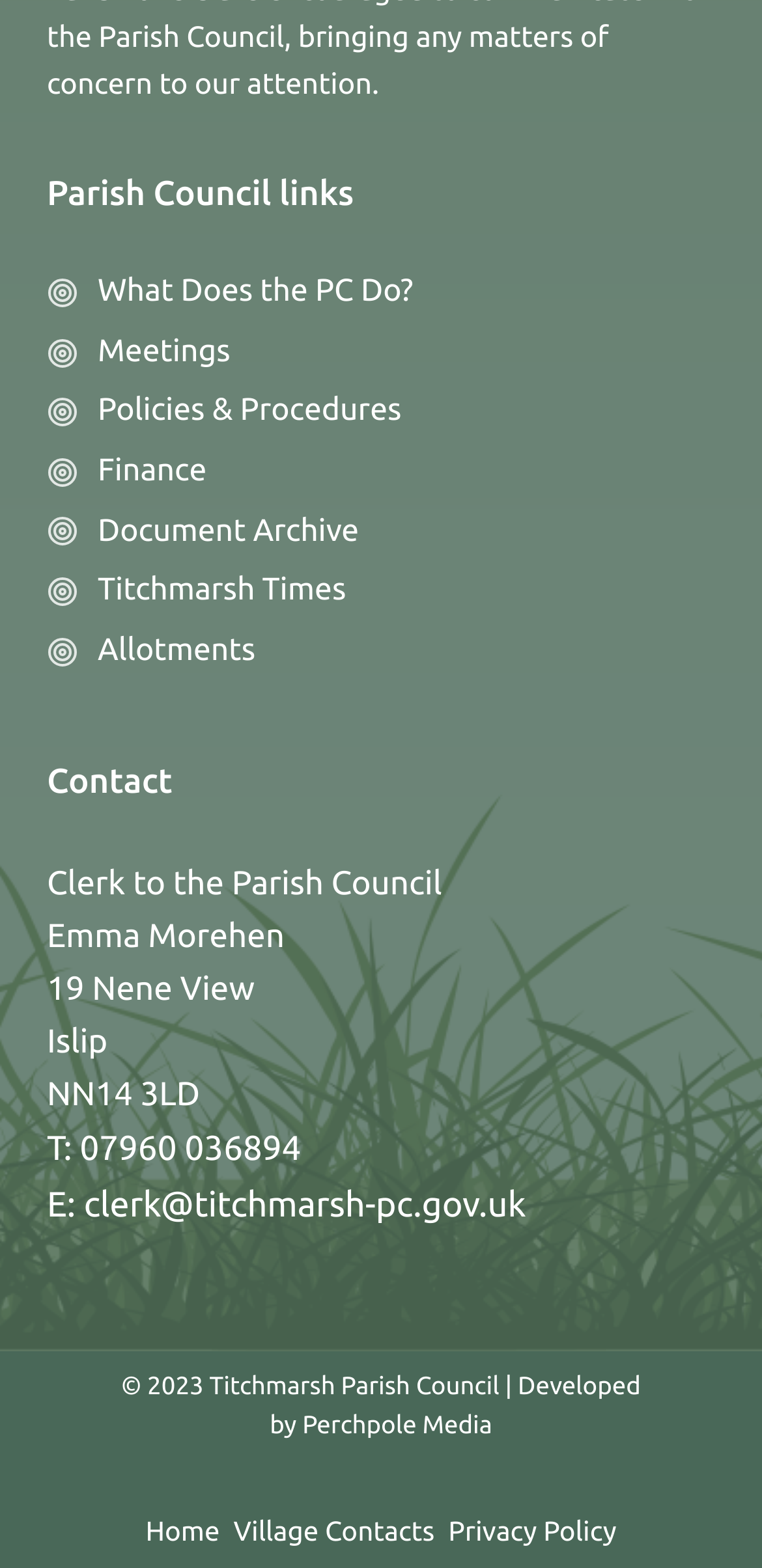Analyze the image and answer the question with as much detail as possible: 
What is the role of Emma Morehen?

I found the answer by looking at the 'Contact' section of the webpage, where it lists the Clerk to the Parish Council as Emma Morehen.